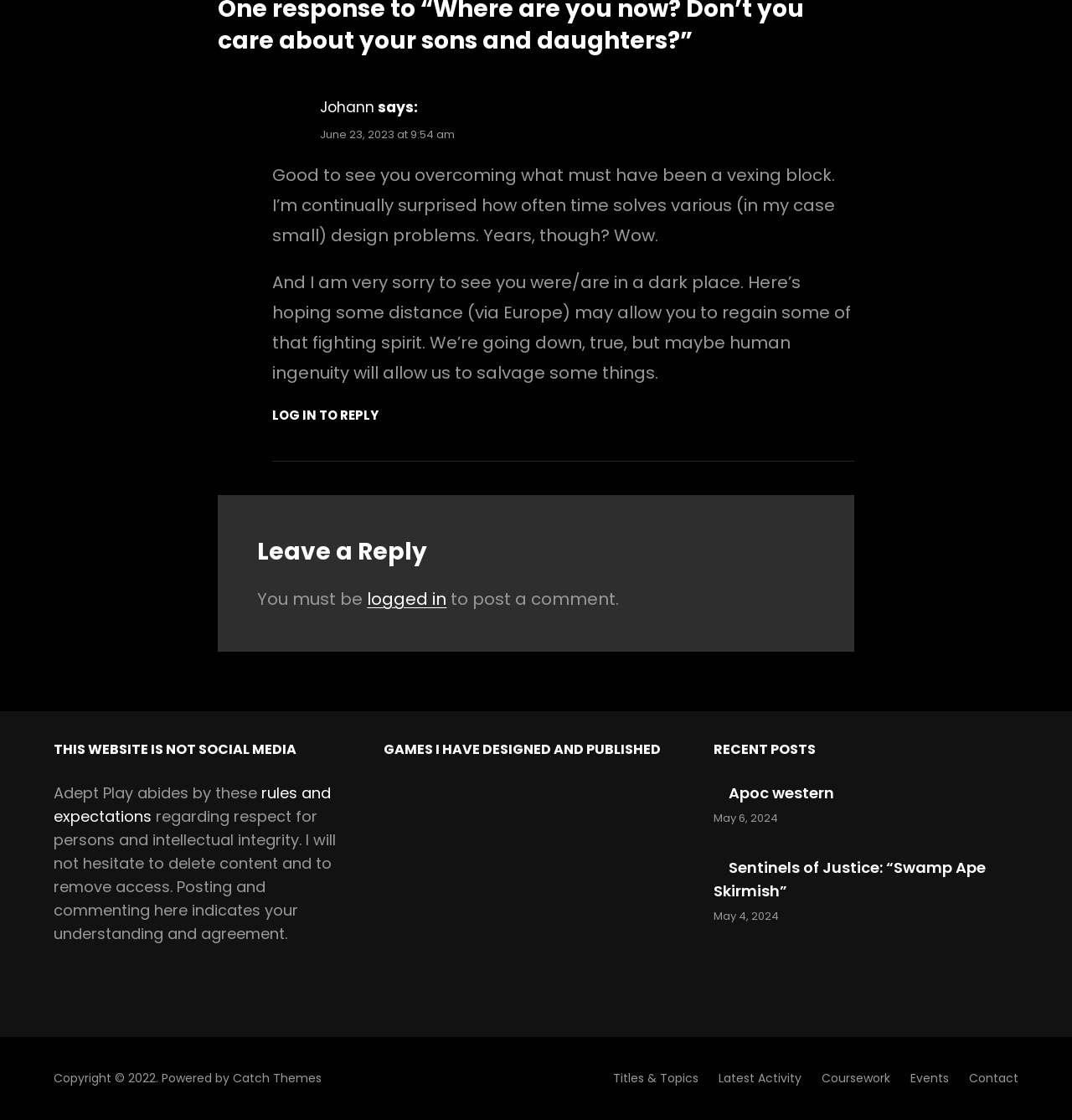Find the bounding box coordinates of the element you need to click on to perform this action: 'Click on 'Apoc western''. The coordinates should be represented by four float values between 0 and 1, in the format [left, top, right, bottom].

[0.68, 0.698, 0.778, 0.717]